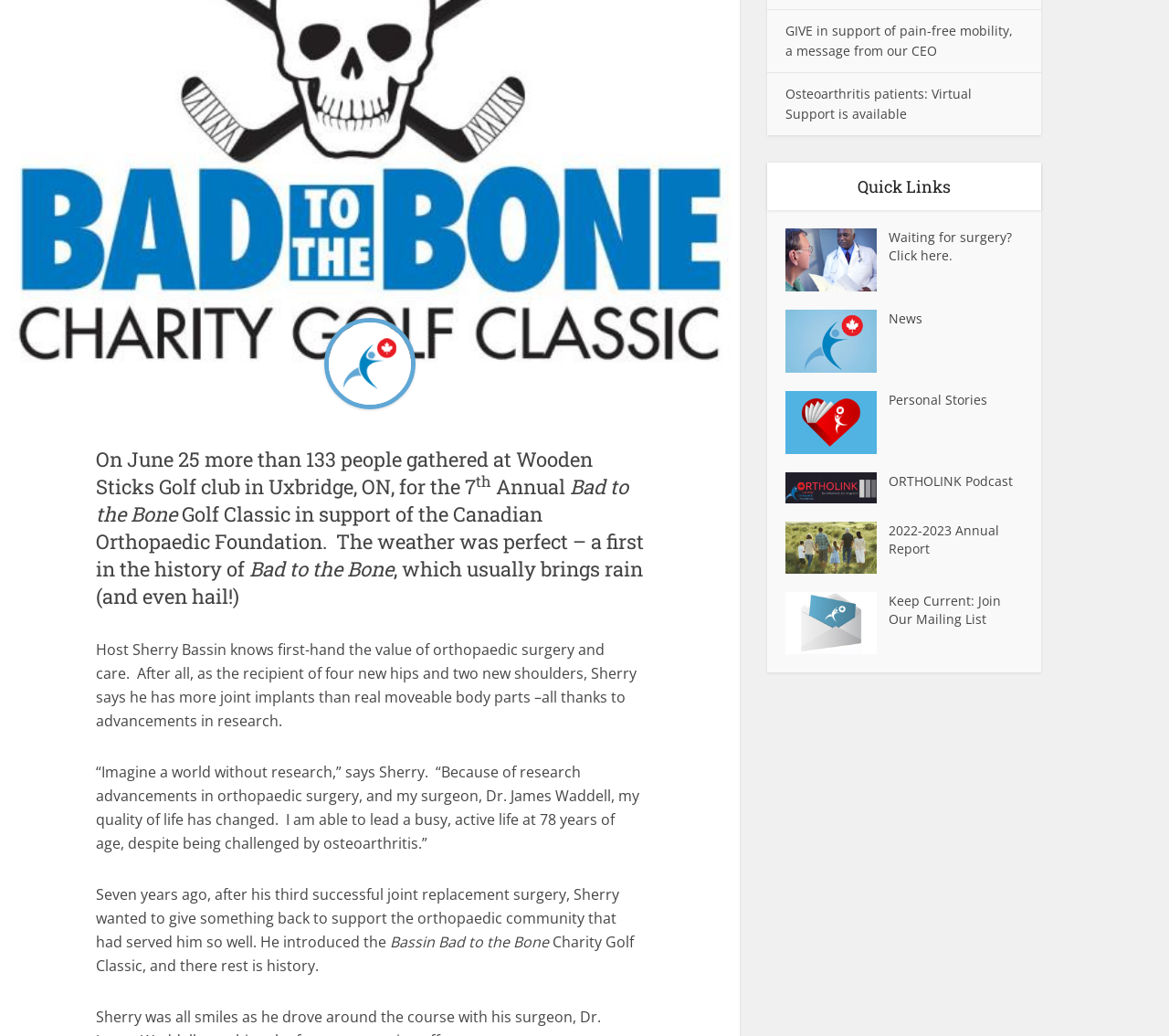Locate the bounding box of the UI element described in the following text: "ORTHOLINK Podcast".

[0.672, 0.456, 0.875, 0.473]